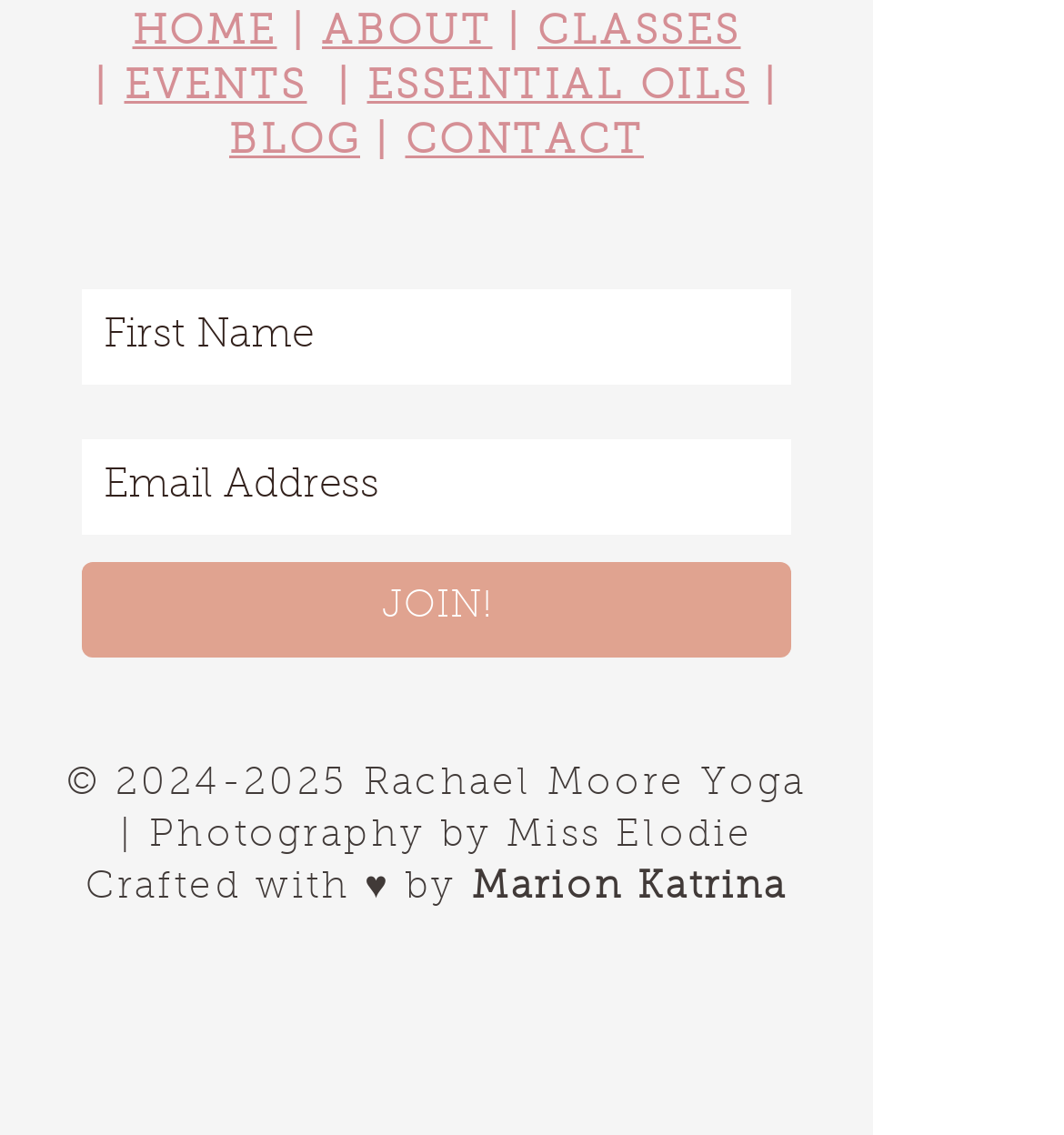Show the bounding box coordinates for the element that needs to be clicked to execute the following instruction: "Check the EVENTS link". Provide the coordinates in the form of four float numbers between 0 and 1, i.e., [left, top, right, bottom].

[0.117, 0.061, 0.288, 0.097]